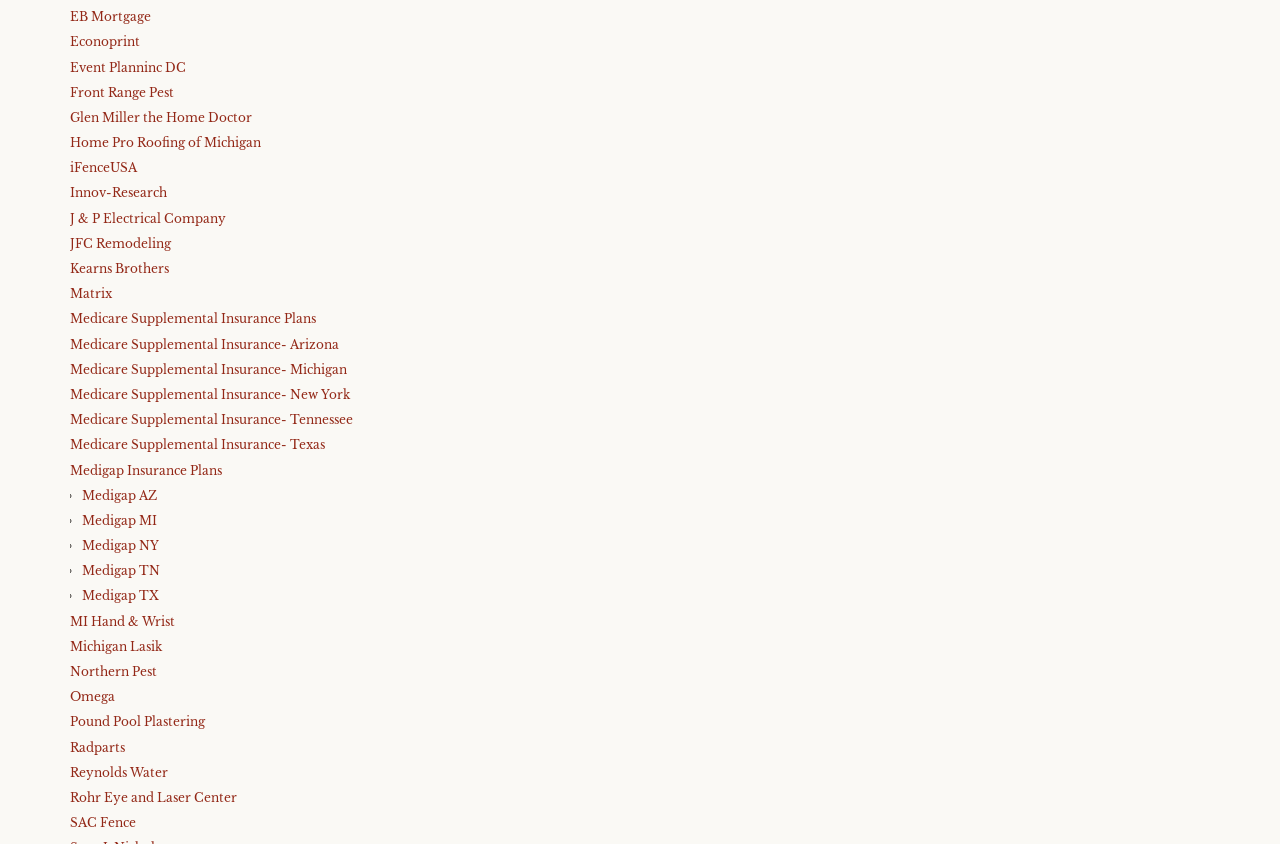How many links are on this webpage?
Refer to the screenshot and respond with a concise word or phrase.

58